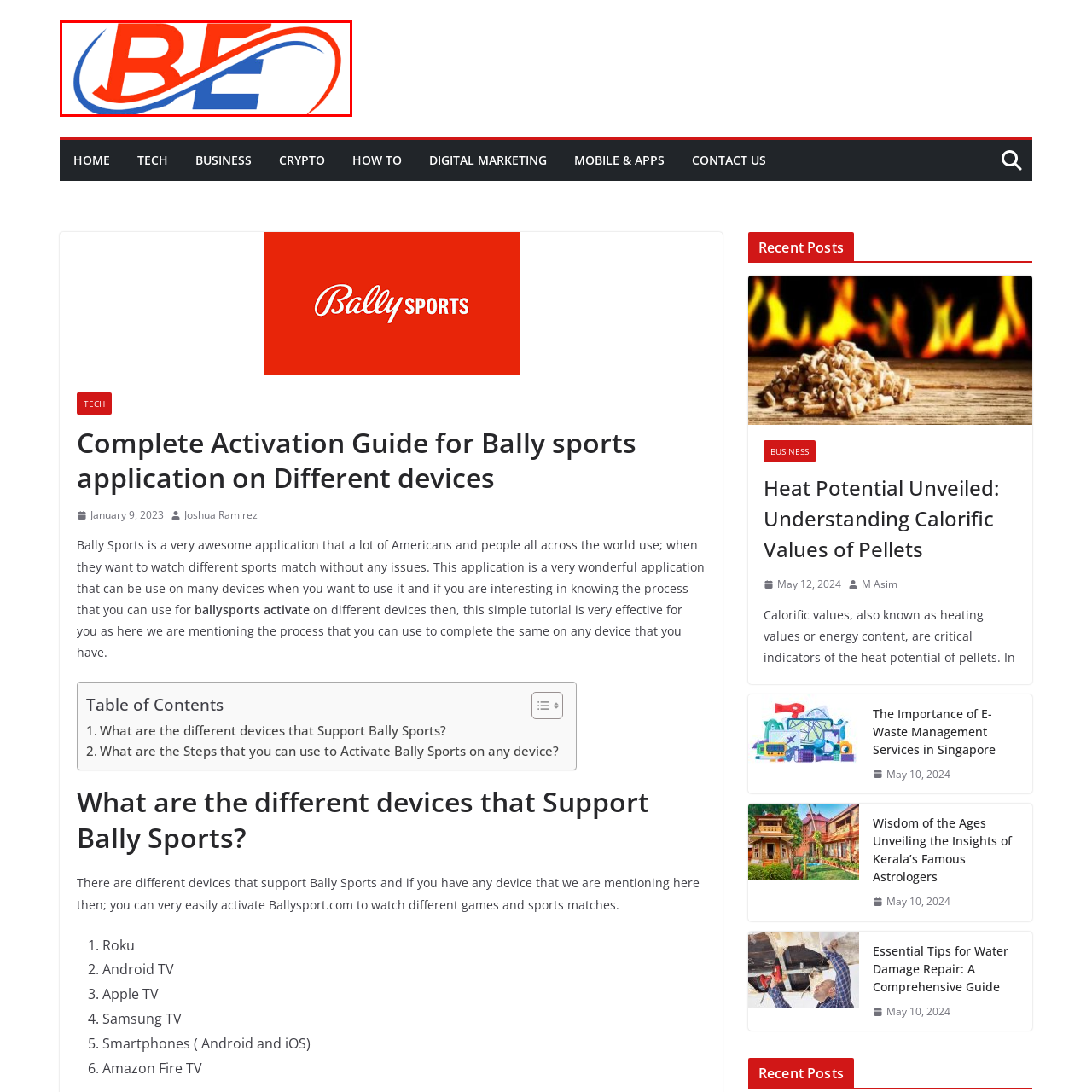Inspect the image surrounded by the red outline and respond to the question with a brief word or phrase:
What shape does the white swoosh form around the letters?

A curve